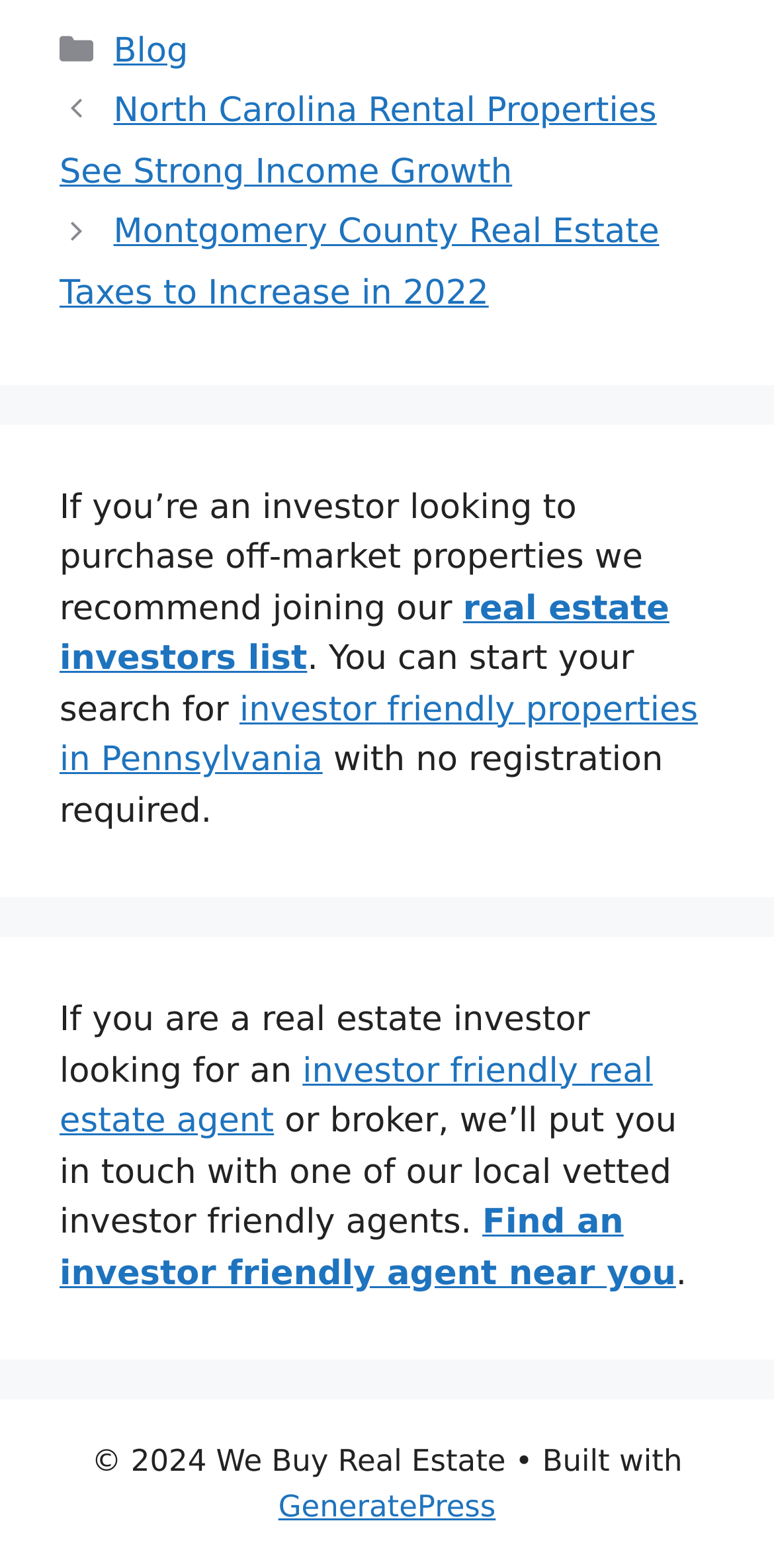What is the purpose of the real estate investors list?
Answer the question in as much detail as possible.

I read the text surrounding the 'real estate investors list' link, which says 'If you’re an investor looking to purchase off-market properties we recommend joining our real estate investors list'.